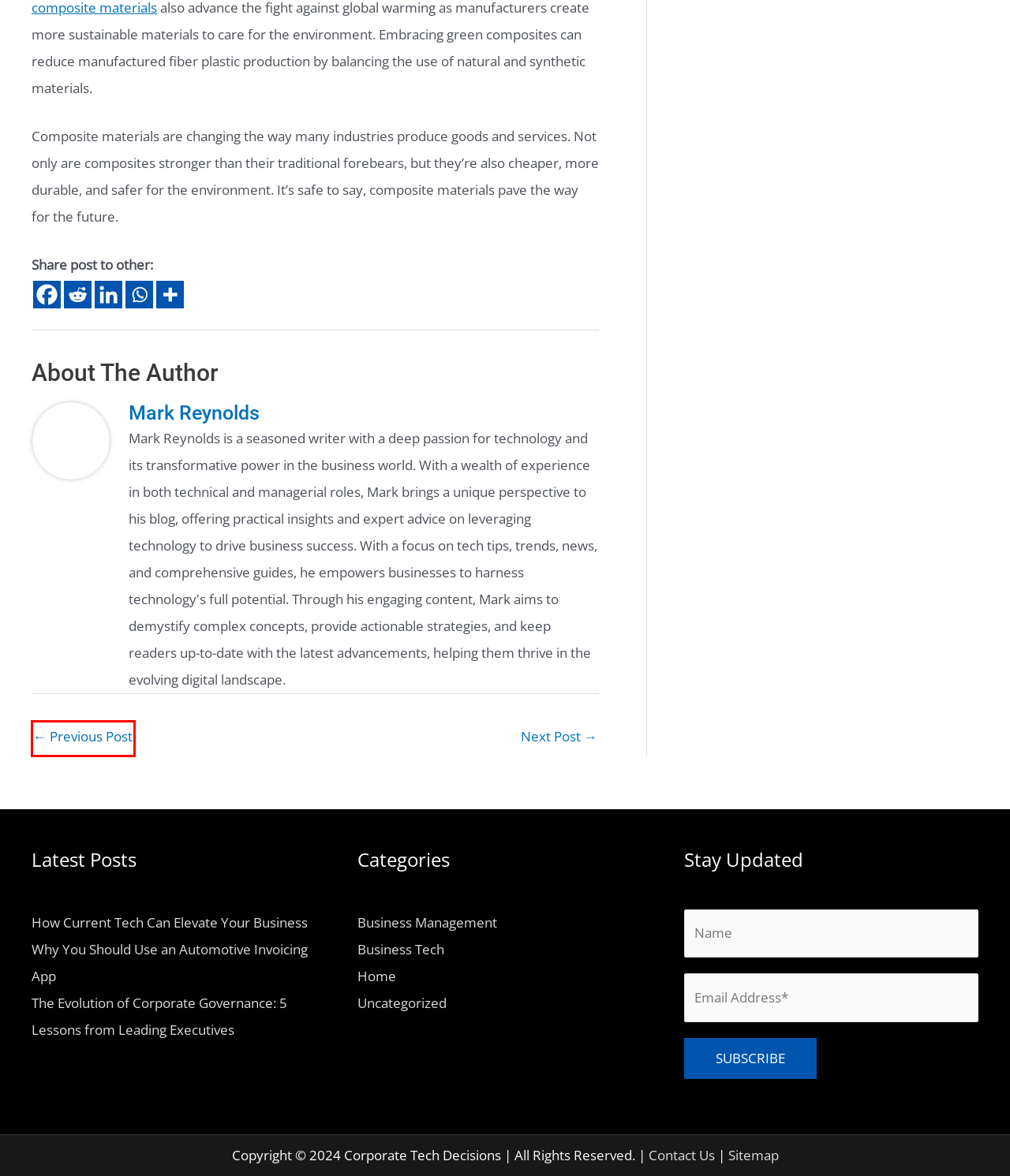You are given a screenshot of a webpage with a red bounding box around an element. Choose the most fitting webpage description for the page that appears after clicking the element within the red bounding box. Here are the candidates:
A. Business Management Archives - Corporate Tech Decisions
B. The Evolution of Corporate Governance: 5 Lessons from Leading Executives - Corporate Tech Decisions
C. What Does a Digital Asset Creation Business Do? - Corporate Tech Decisions
D. Easy Ways to Show Employee Appreciation - Corporate Tech Decisions
E. How Do CCTV Video Analytics Work? - Corporate Tech Decisions
F. Business Tech Archives - Corporate Tech Decisions
G. Uncategorized Archives - Corporate Tech Decisions
H. Which Freelance Jobs Should You Consider? - Corporate Tech Decisions

D